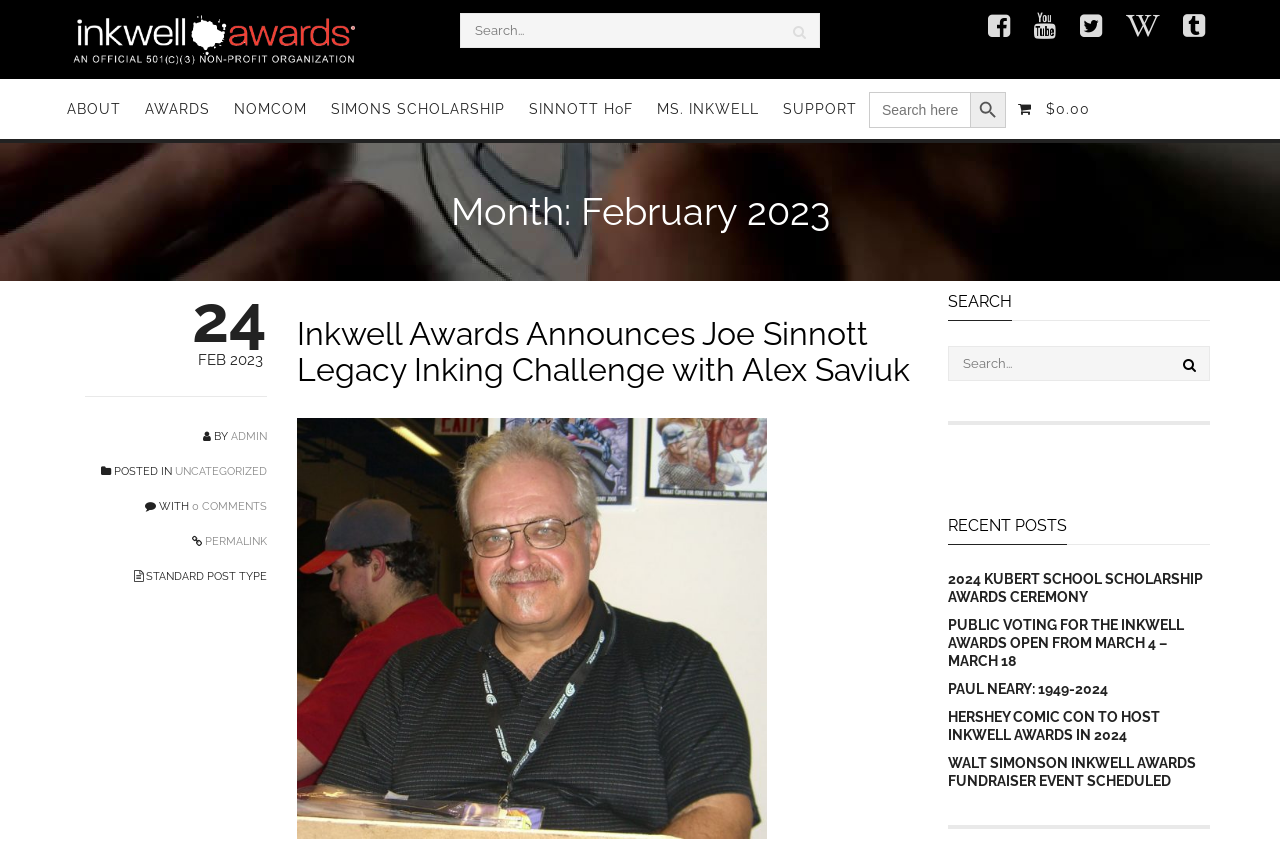Please identify the bounding box coordinates of the element that needs to be clicked to execute the following command: "Click the HOME link". Provide the bounding box using four float numbers between 0 and 1, formatted as [left, top, right, bottom].

None